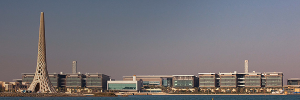Detail the scene depicted in the image with as much precision as possible.

The image showcases the KAUST (King Abdullah University of Science and Technology) campus, prominently featuring its distinctive architectural design. To the left, a striking, modern tower rises, characterized by its twisting structure, which is an iconic element of the university's skyline. This tower is complemented by a series of contemporary buildings that house various academic and research facilities, extending across the campus. The scene is set against a clear sky, reflecting the university's commitment to innovation and excellence in education and research. The overall ambiance conveys a blend of modernity and functionality, indicative of KAUST's role as a leading institution in science and technology.